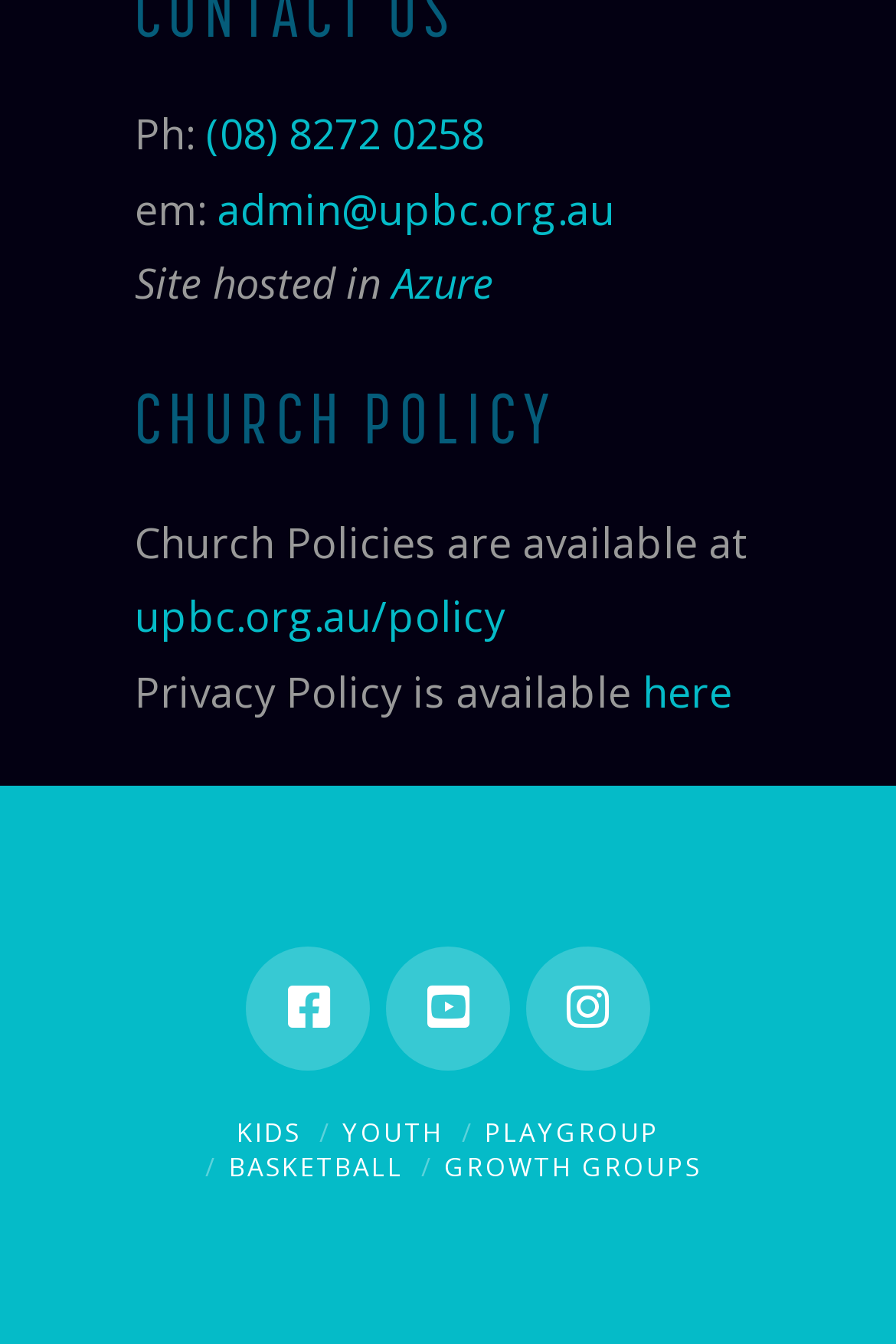Could you provide the bounding box coordinates for the portion of the screen to click to complete this instruction: "Send an email to admin"?

[0.242, 0.134, 0.686, 0.175]